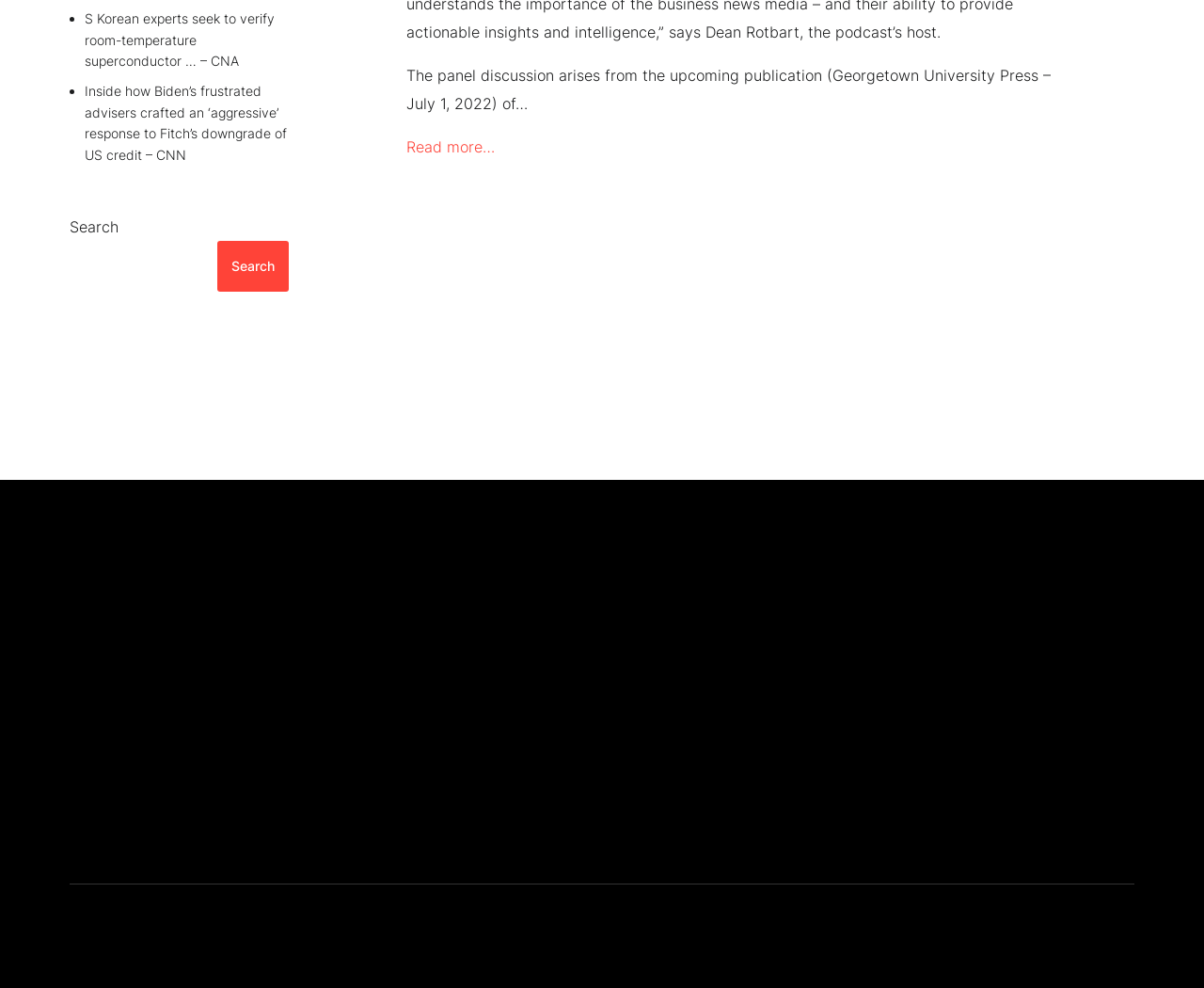How many social media links are there?
Offer a detailed and exhaustive answer to the question.

There are two social media links, one to Twitter and one to Facebook, which are located under the 'Social' heading at the bottom of the webpage.